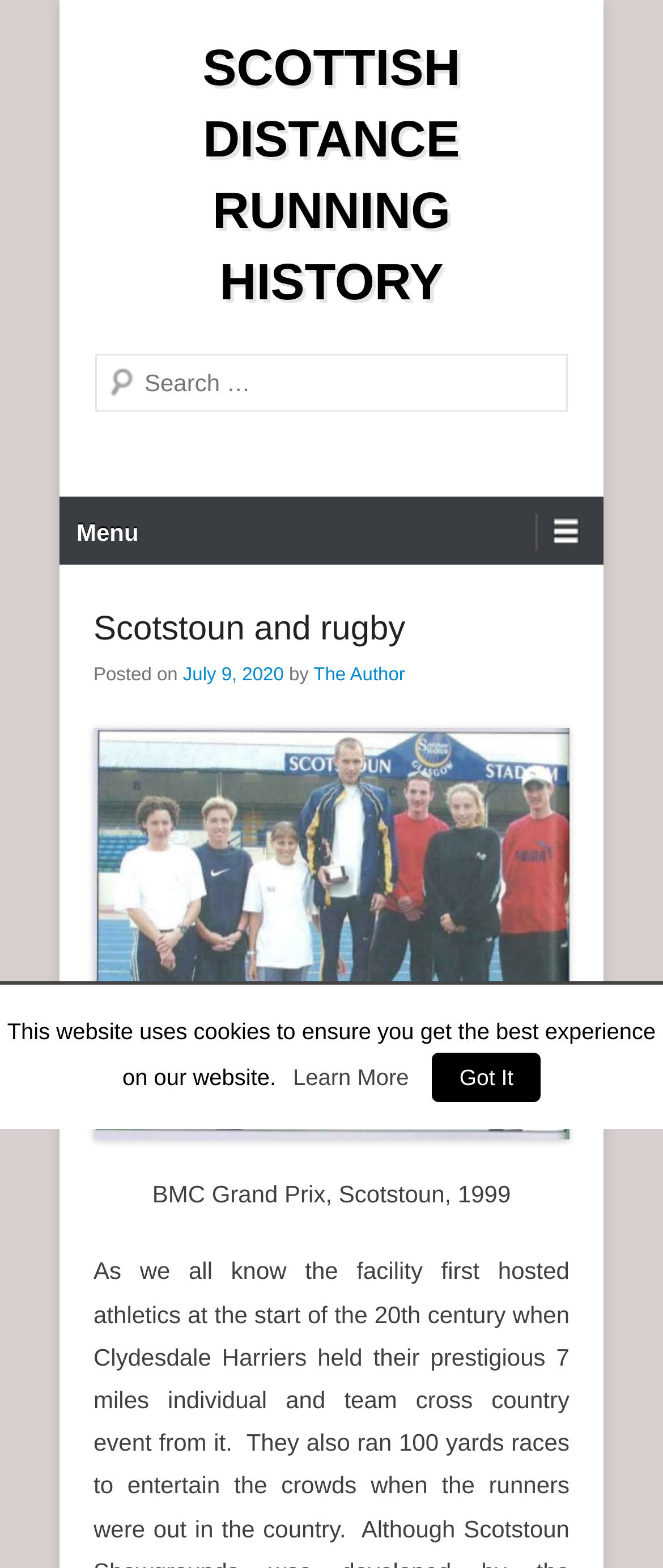Provide a brief response to the question using a single word or phrase: 
What is the name of the event mentioned?

BMC Grand Prix